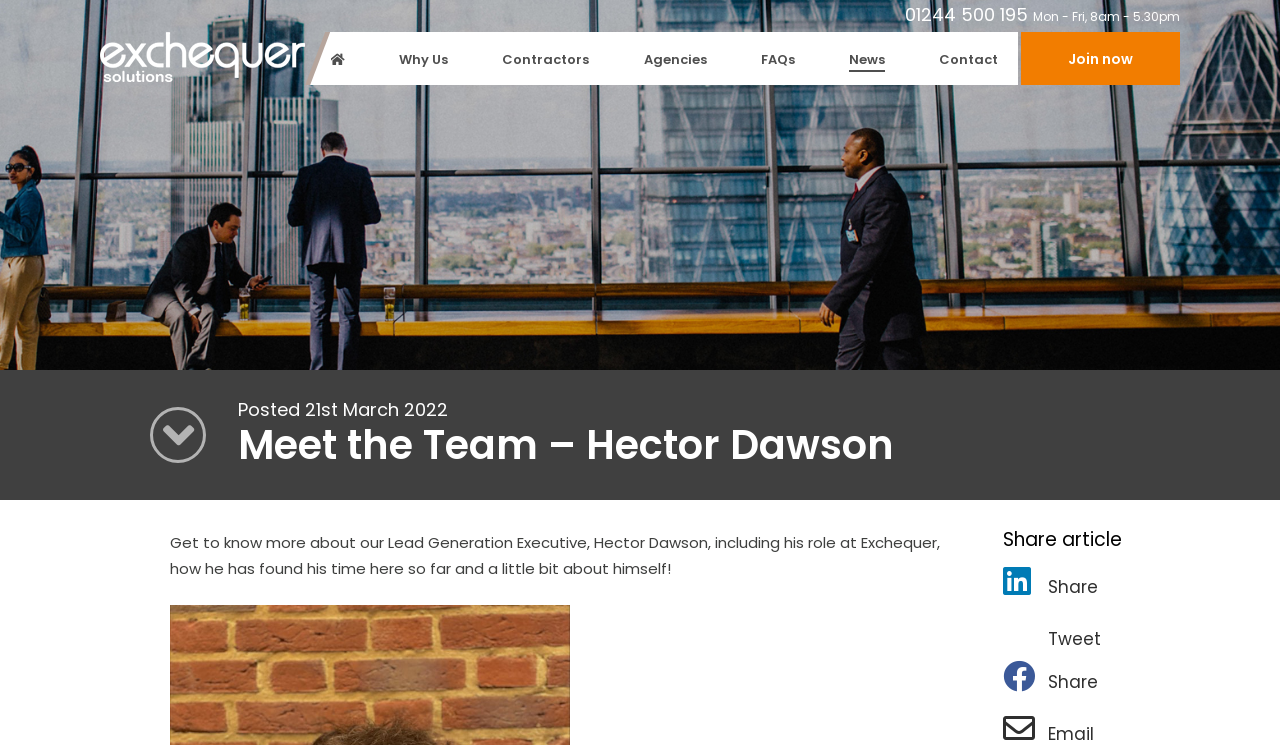Determine the bounding box coordinates for the HTML element described here: "Agencies".

[0.396, 0.155, 0.619, 0.194]